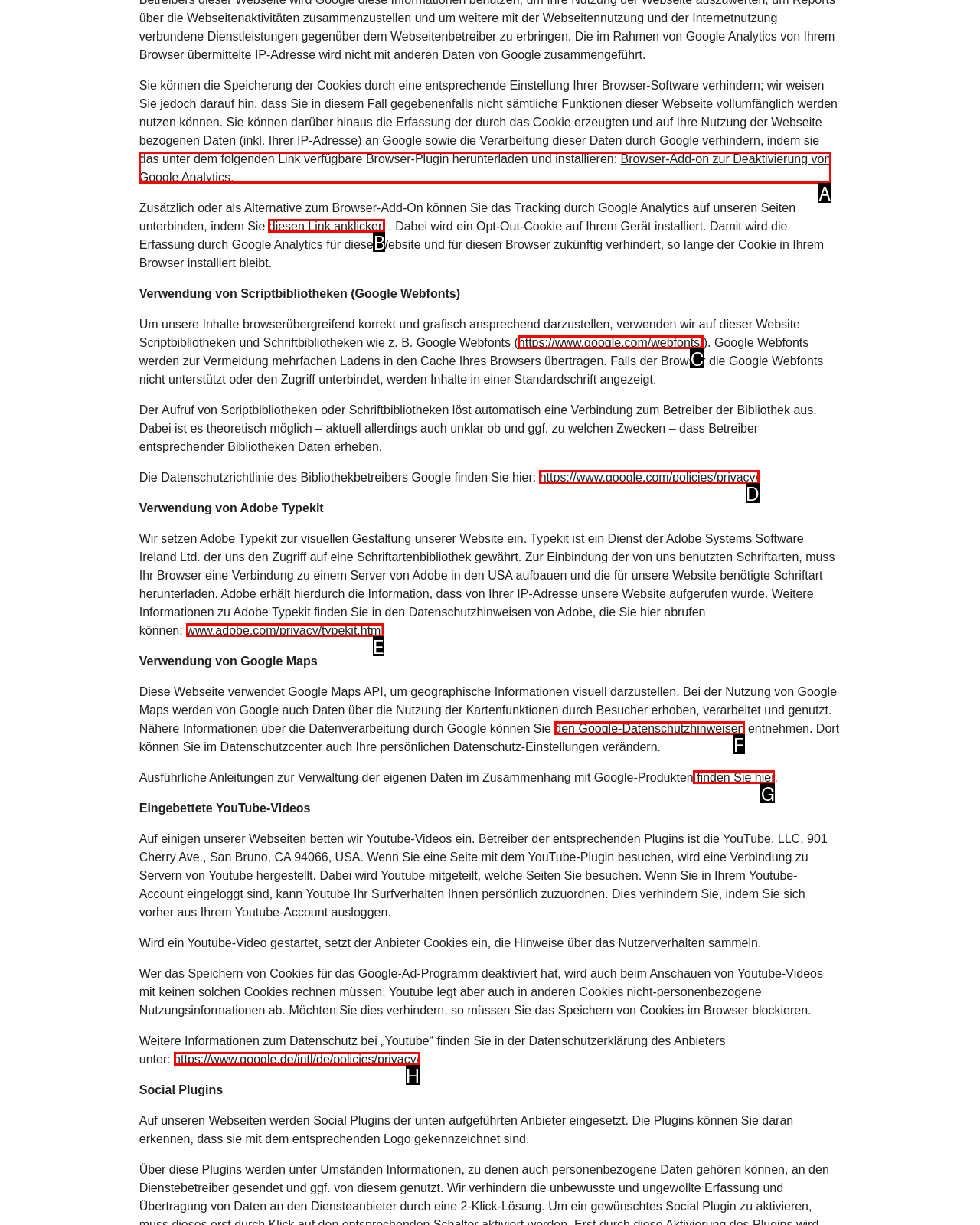Based on the description den Google-Datenschutzhinweisen, identify the most suitable HTML element from the options. Provide your answer as the corresponding letter.

F